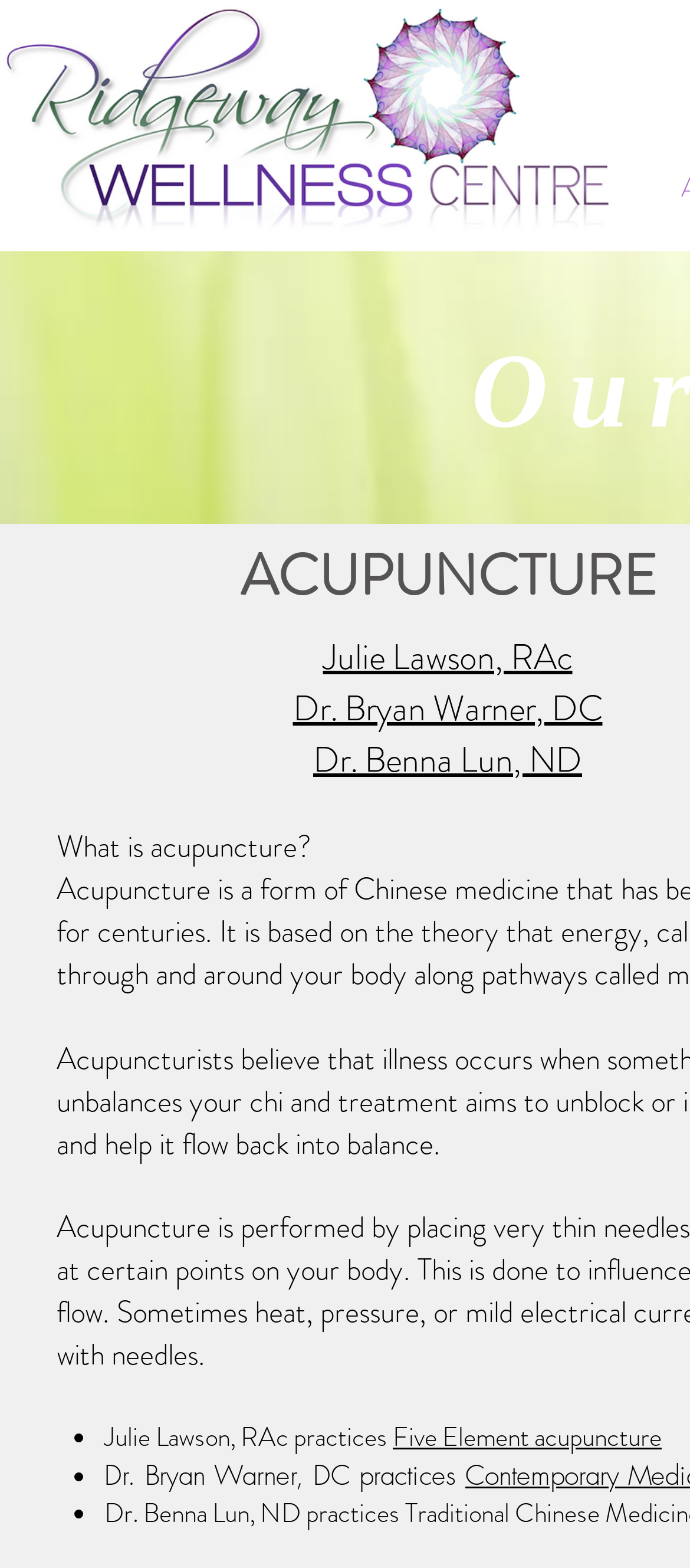Give a one-word or one-phrase response to the question: 
How many practitioners are listed on this webpage?

3